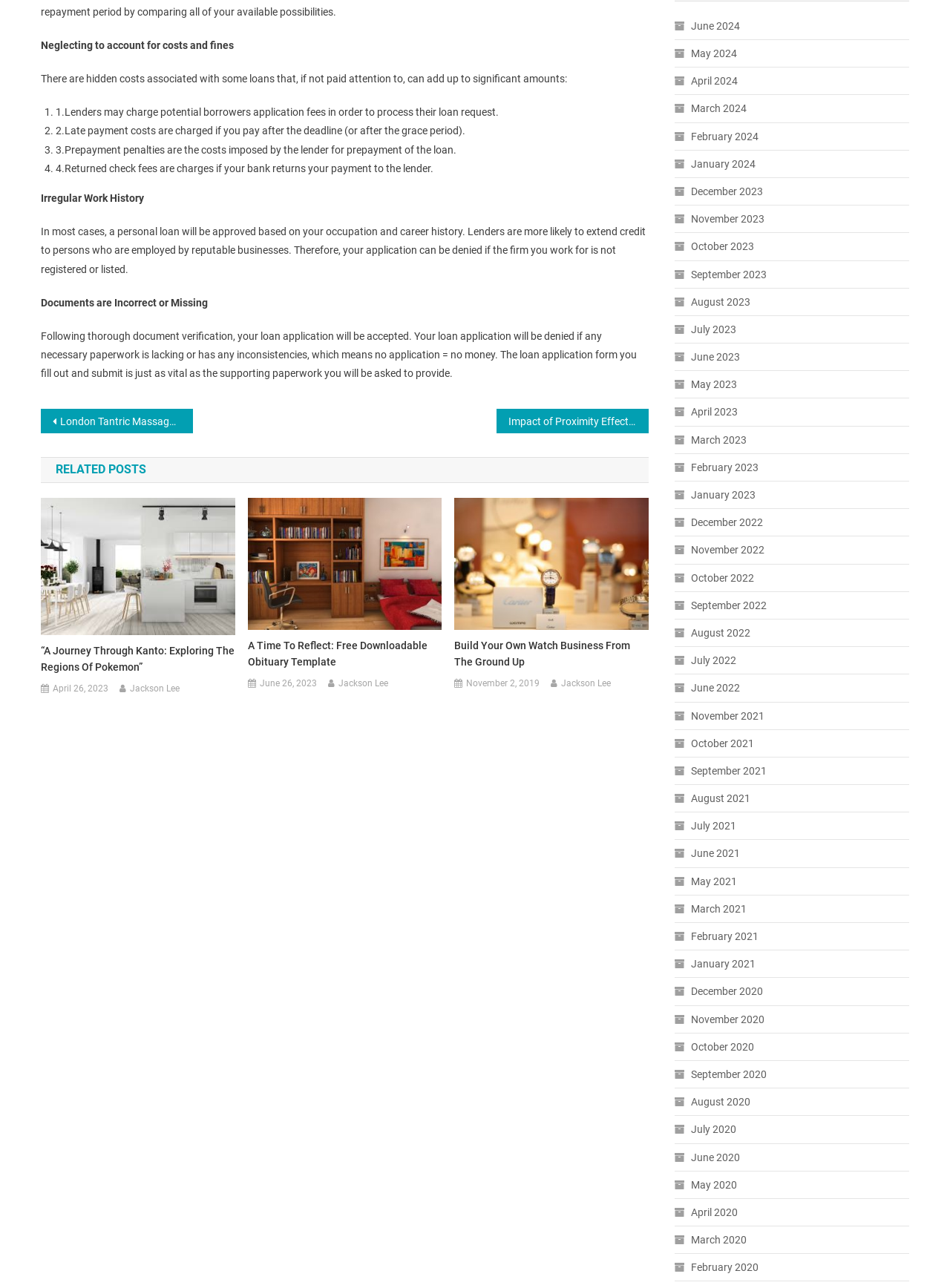Use a single word or phrase to answer the question: What is the purpose of document verification in loan applications?

To accept or deny loan application